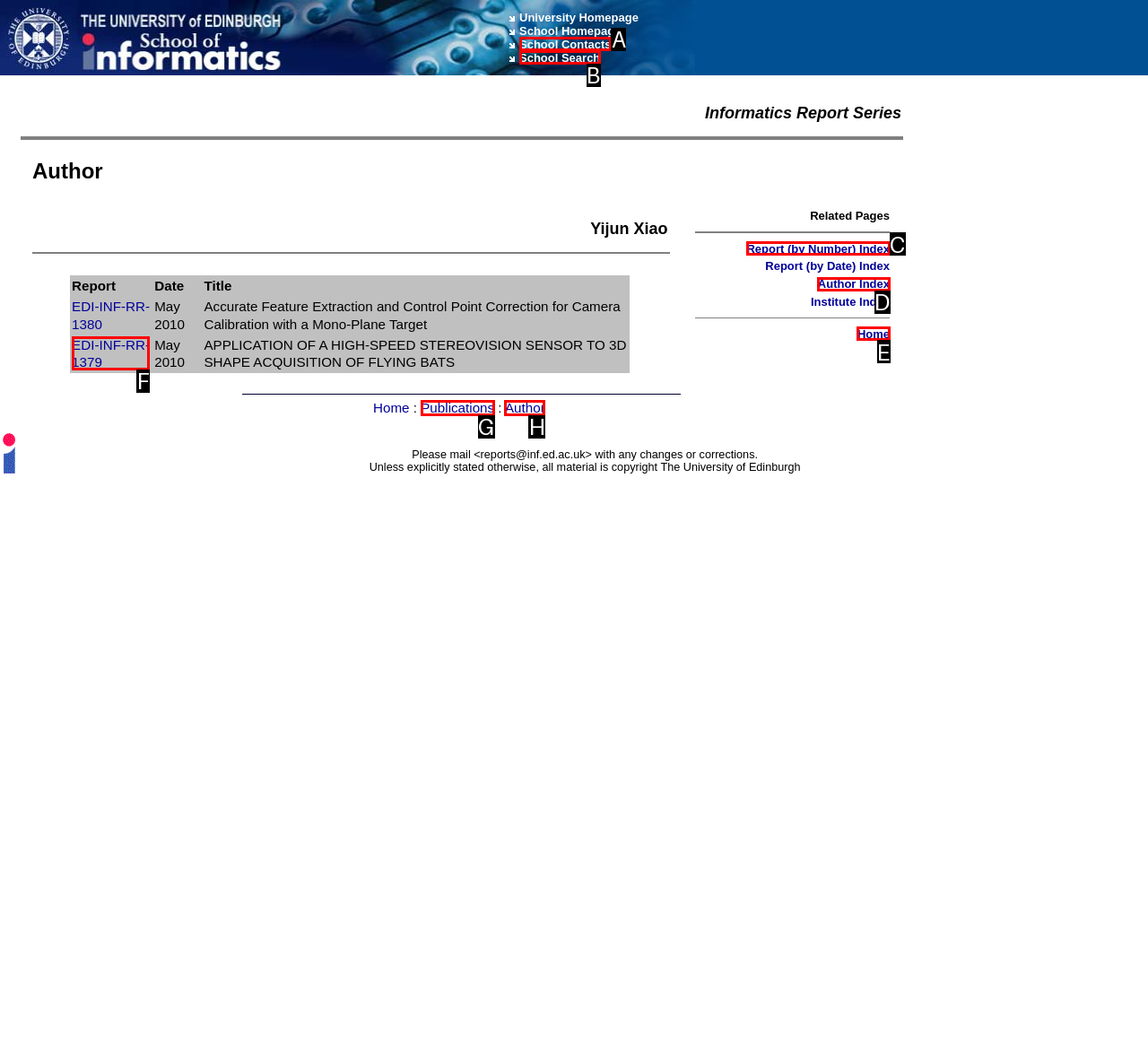Determine the HTML element that best aligns with the description: Report (by Number) Index
Answer with the appropriate letter from the listed options.

C